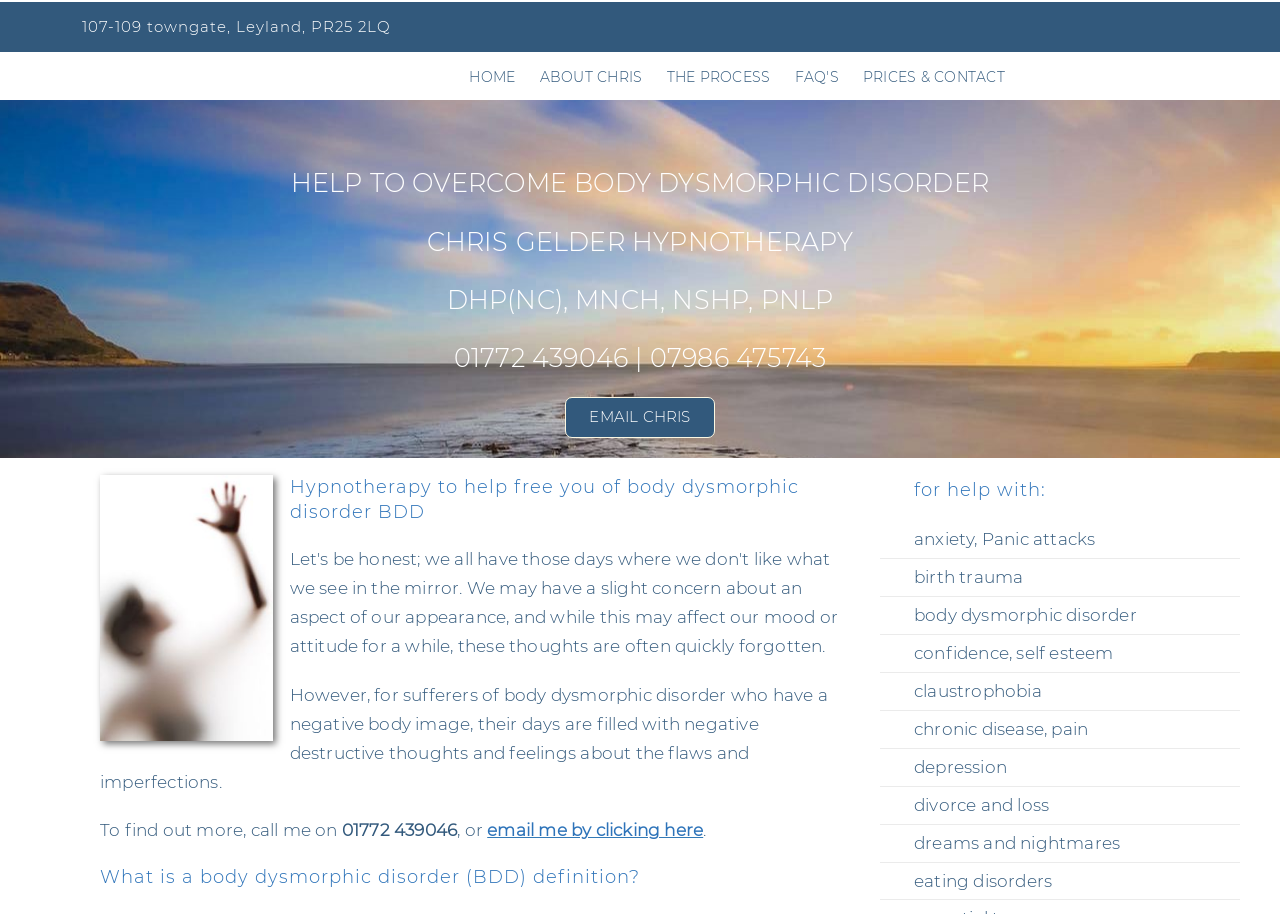Identify the bounding box for the element characterized by the following description: "email chris".

[0.441, 0.435, 0.559, 0.479]